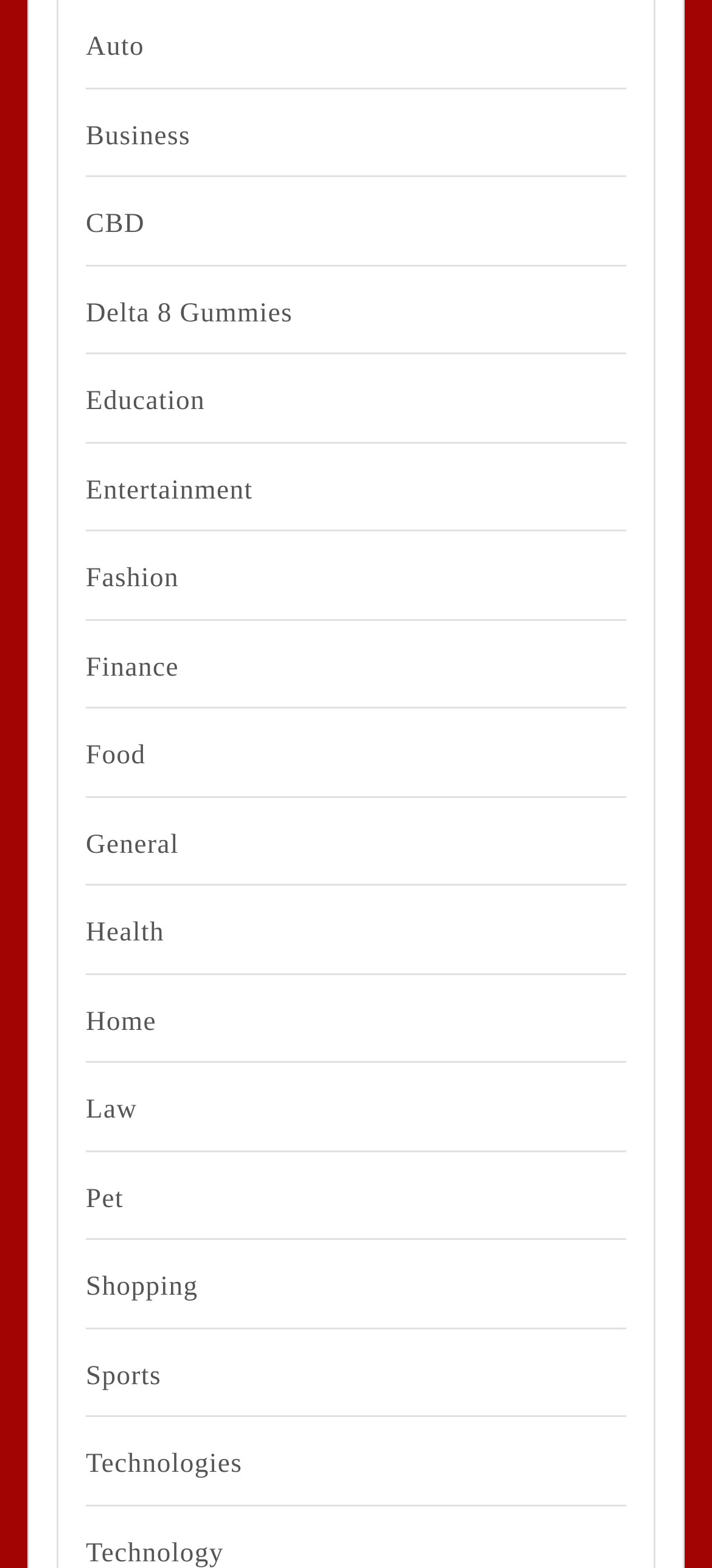Please identify the bounding box coordinates of the region to click in order to complete the task: "Click on Auto". The coordinates must be four float numbers between 0 and 1, specified as [left, top, right, bottom].

[0.121, 0.018, 0.79, 0.044]